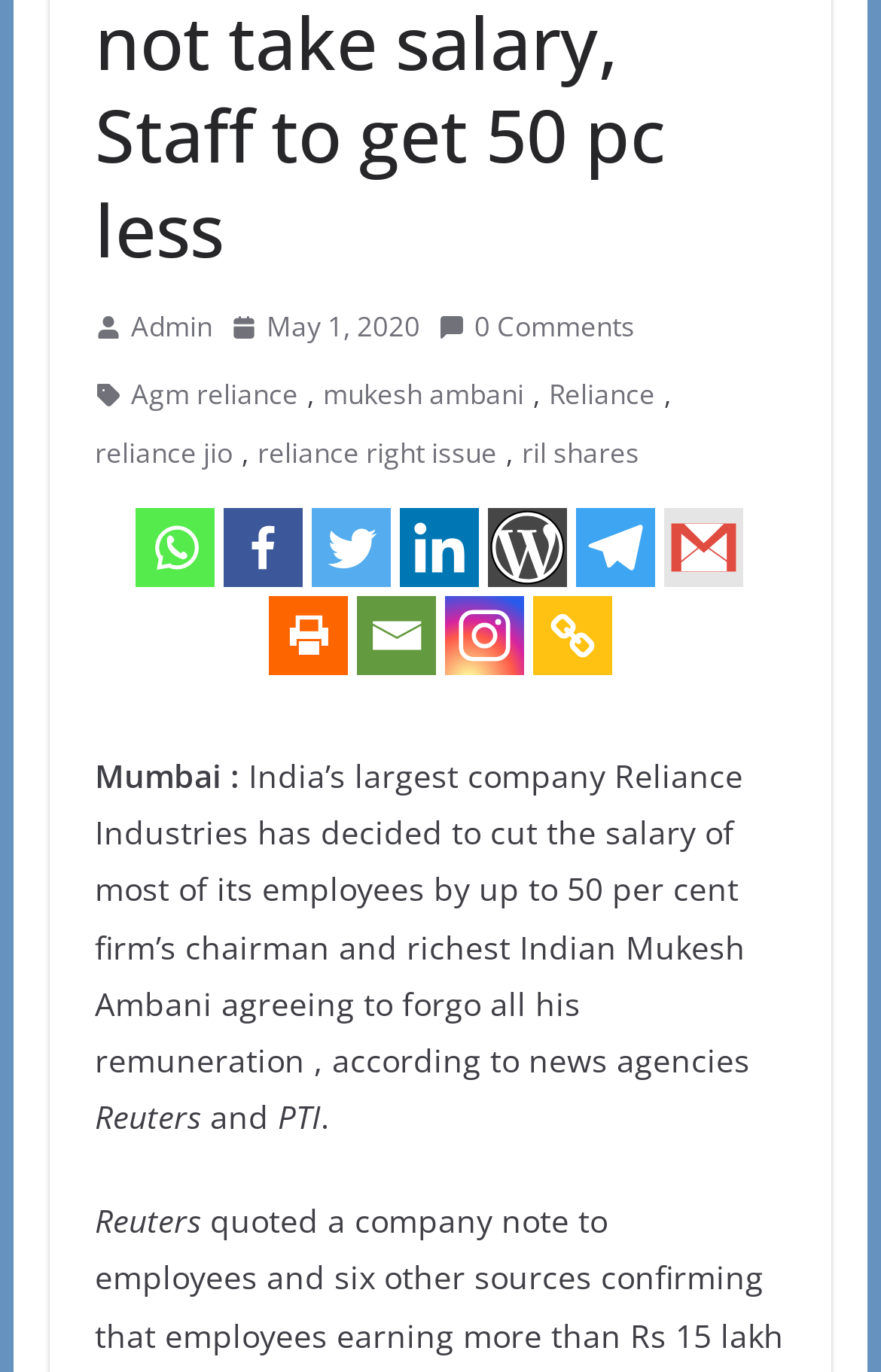Using the element description provided, determine the bounding box coordinates in the format (top-left x, top-left y, bottom-right x, bottom-right y). Ensure that all values are floating point numbers between 0 and 1. Element description: reliance right issue

[0.292, 0.312, 0.564, 0.347]